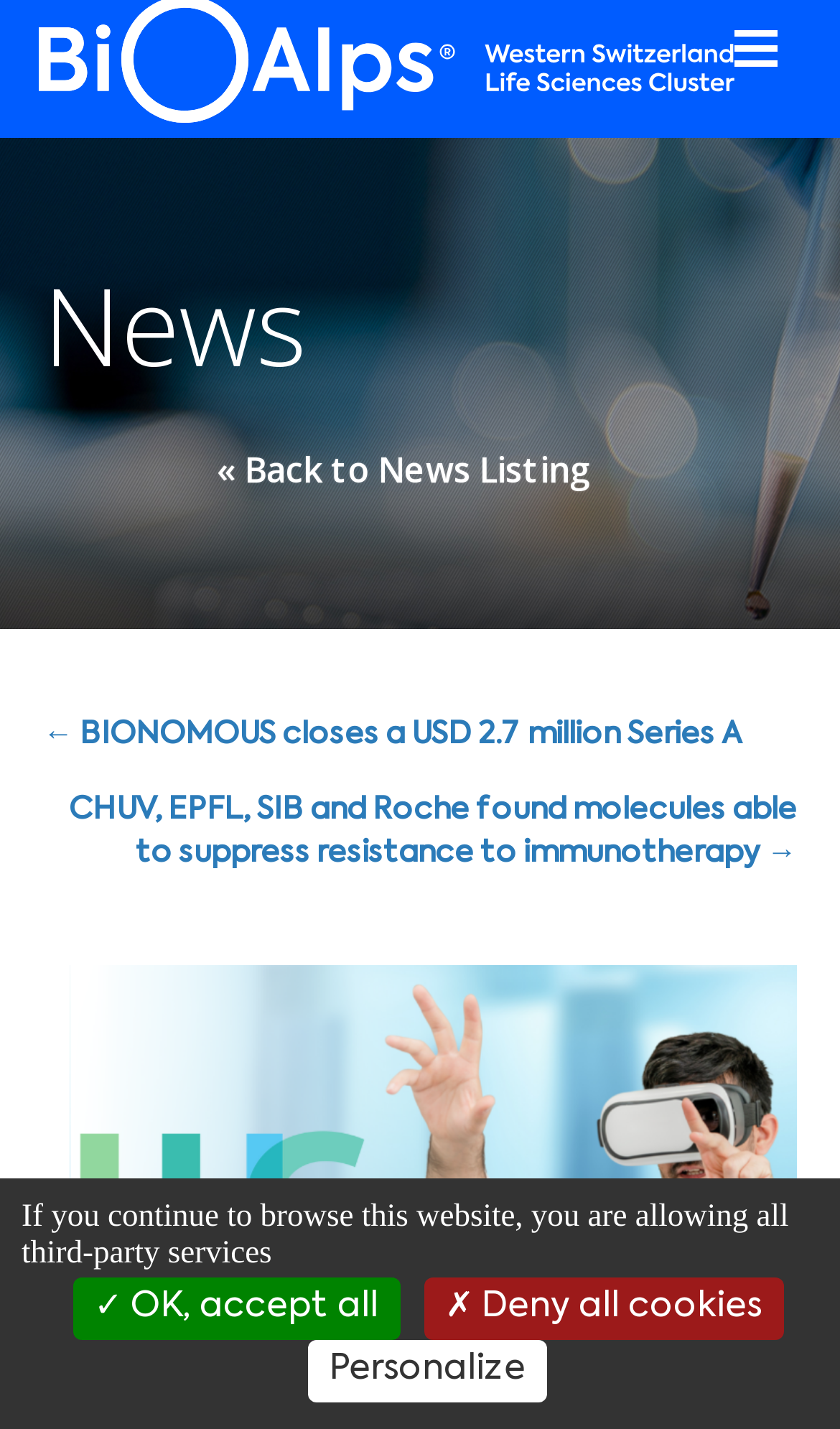What is the category of the current news?
Please provide a detailed and thorough answer to the question.

I determined the answer by looking at the heading element 'News' with bounding box coordinates [0.051, 0.187, 0.949, 0.27], which suggests that the current page is categorized under 'News'.